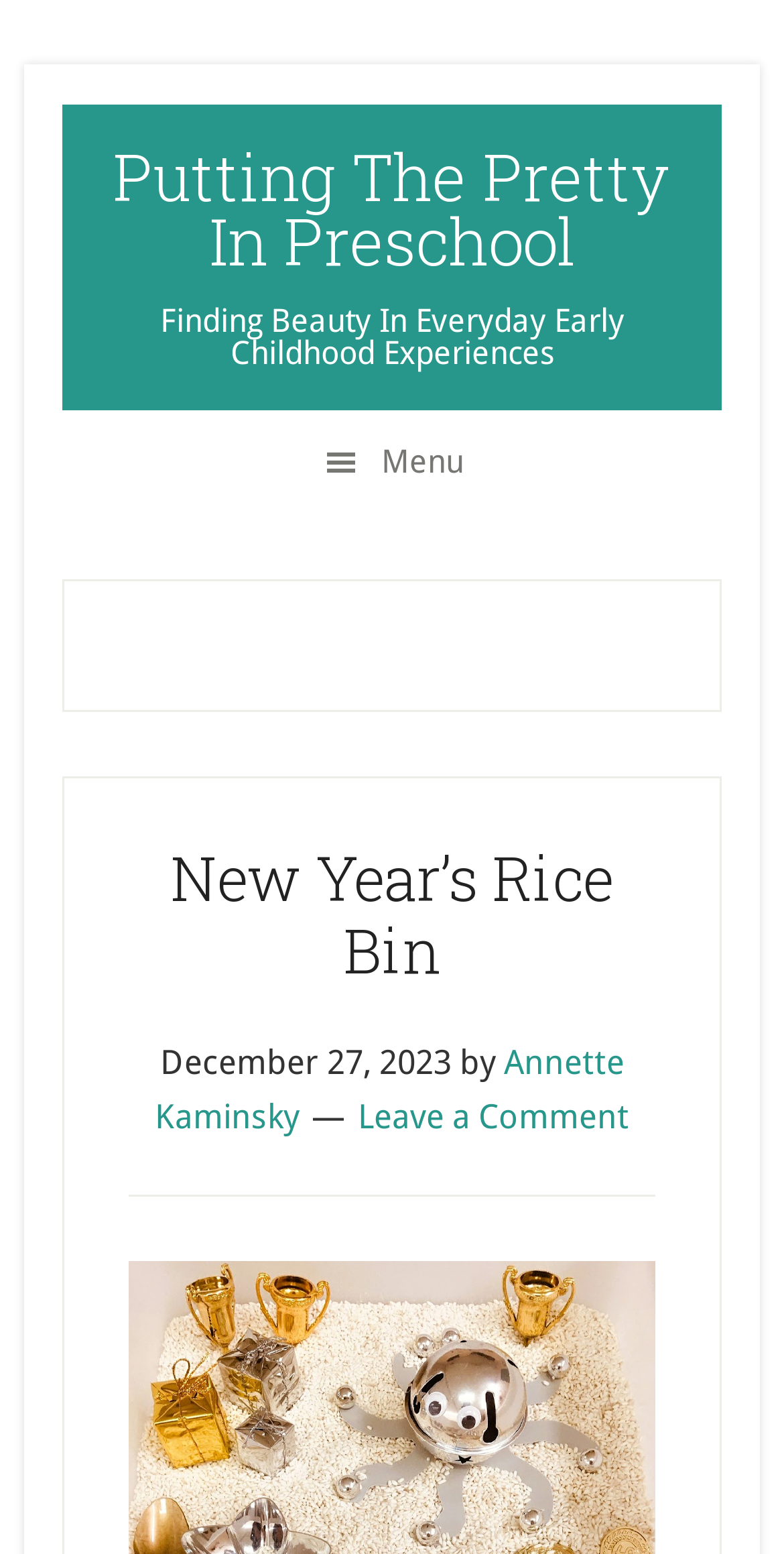Summarize the webpage with a detailed and informative caption.

The webpage is about New Year's crafts, with a prominent header "New Year's Rice Bin" at the top center of the page. Below the header, there is a time stamp "December 27, 2023" and the author's name "Annette Kaminsky" on the left, with a "Leave a Comment" link on the right.

On the top left corner, there are three "Skip to" links: "Skip to secondary menu", "Skip to main content", and "Skip to primary sidebar". These links are clustered together and are relatively small.

On the top right corner, there is a button with a menu icon, which is not expanded. When expanded, it reveals a header section with the title "New Year's Rice Bin" and its corresponding link.

The main content of the page is headed by a link "Putting The Pretty In Preschool" at the top center, followed by a descriptive text "Finding Beauty In Everyday Early Childhood Experiences" below it.